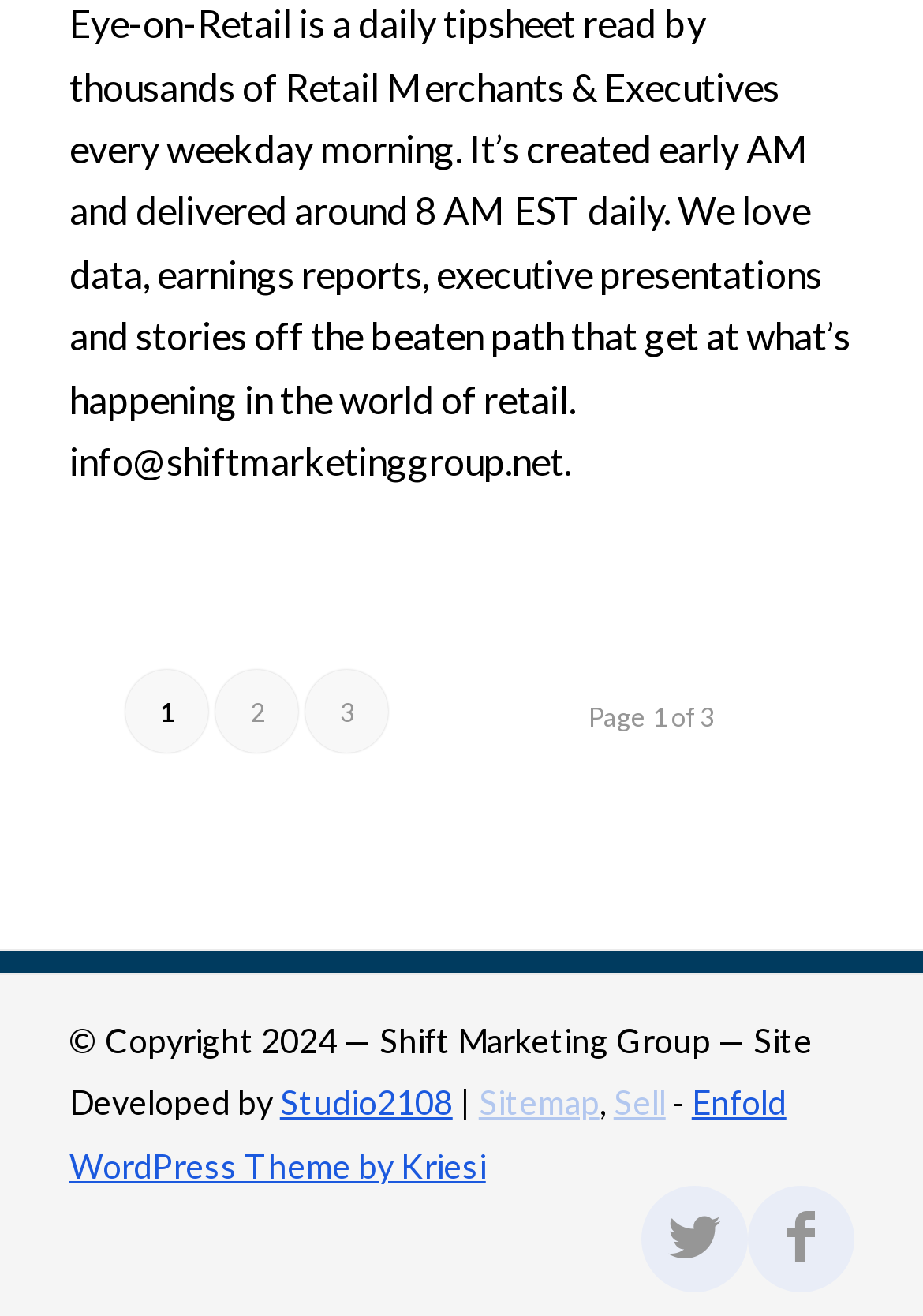Use a single word or phrase to respond to the question:
What is the name of the daily tipsheet?

Eye-on-Retail